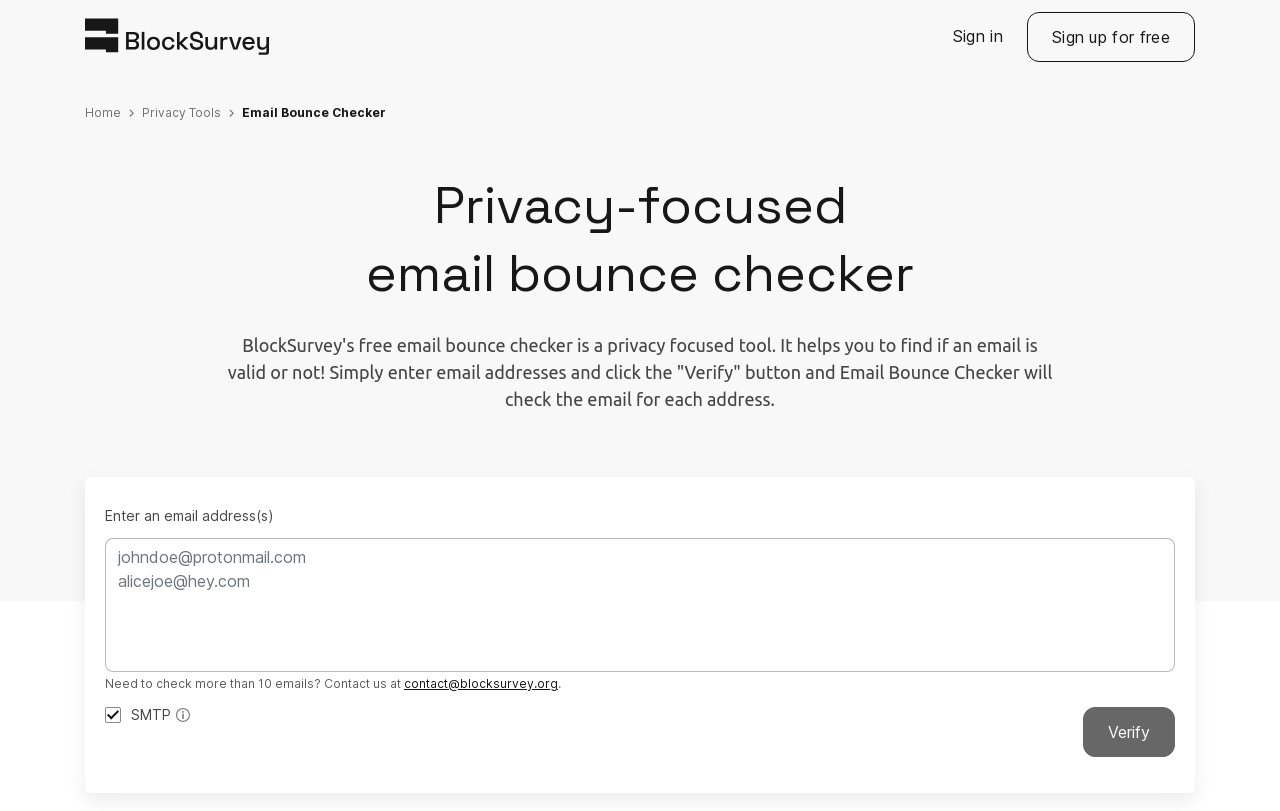Please identify the bounding box coordinates of the element's region that needs to be clicked to fulfill the following instruction: "Click the Sign in button". The bounding box coordinates should consist of four float numbers between 0 and 1, i.e., [left, top, right, bottom].

[0.744, 0.02, 0.783, 0.072]